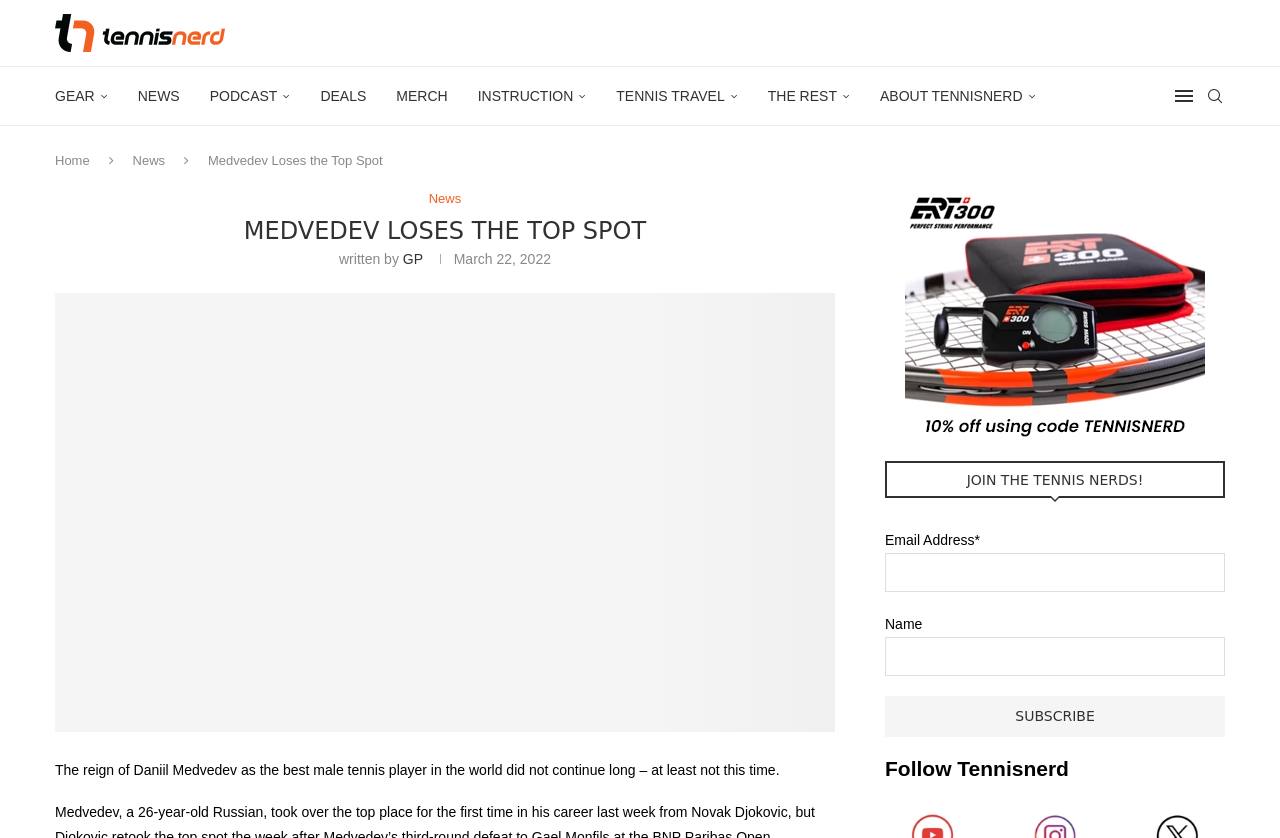Construct a thorough caption encompassing all aspects of the webpage.

The webpage is about tennis news and features a prominent article about Daniil Medvedev losing his top spot as the best male tennis player in the world. At the top of the page, there is a navigation menu with links to various sections of the website, including "GEAR", "NEWS", "PODCAST", "DEALS", "MERCH", "INSTRUCTION", "TENNIS TRAVEL", "THE REST", and "ABOUT TENNISNERD". There is also a search bar located at the top right corner of the page.

Below the navigation menu, there is a heading that reads "Medvedev Loses the Top Spot" in large font. Underneath this heading, there is a subheading that reads "written by GP" and a timestamp indicating that the article was published on March 22, 2022.

The main article is divided into two sections. The first section features a link to a related article titled "Can Daniil Medvedev Win A Grand Slam?" accompanied by a large image. The second section contains a brief summary of the article, which states that Daniil Medvedev's reign as the best male tennis player in the world did not last long.

To the right of the main article, there are three complementary sections. The first section features a figure with a link, the second section contains a heading that reads "JOIN THE TENNIS NERDS!" and a subscription form where users can enter their email address and name to subscribe to the website's newsletter. The third section features a heading that reads "Follow Tennisnerd" and links to the website's social media profiles.

There are a total of 11 images on the page, including the website's logo, icons for the navigation menu, and the large image accompanying the related article.